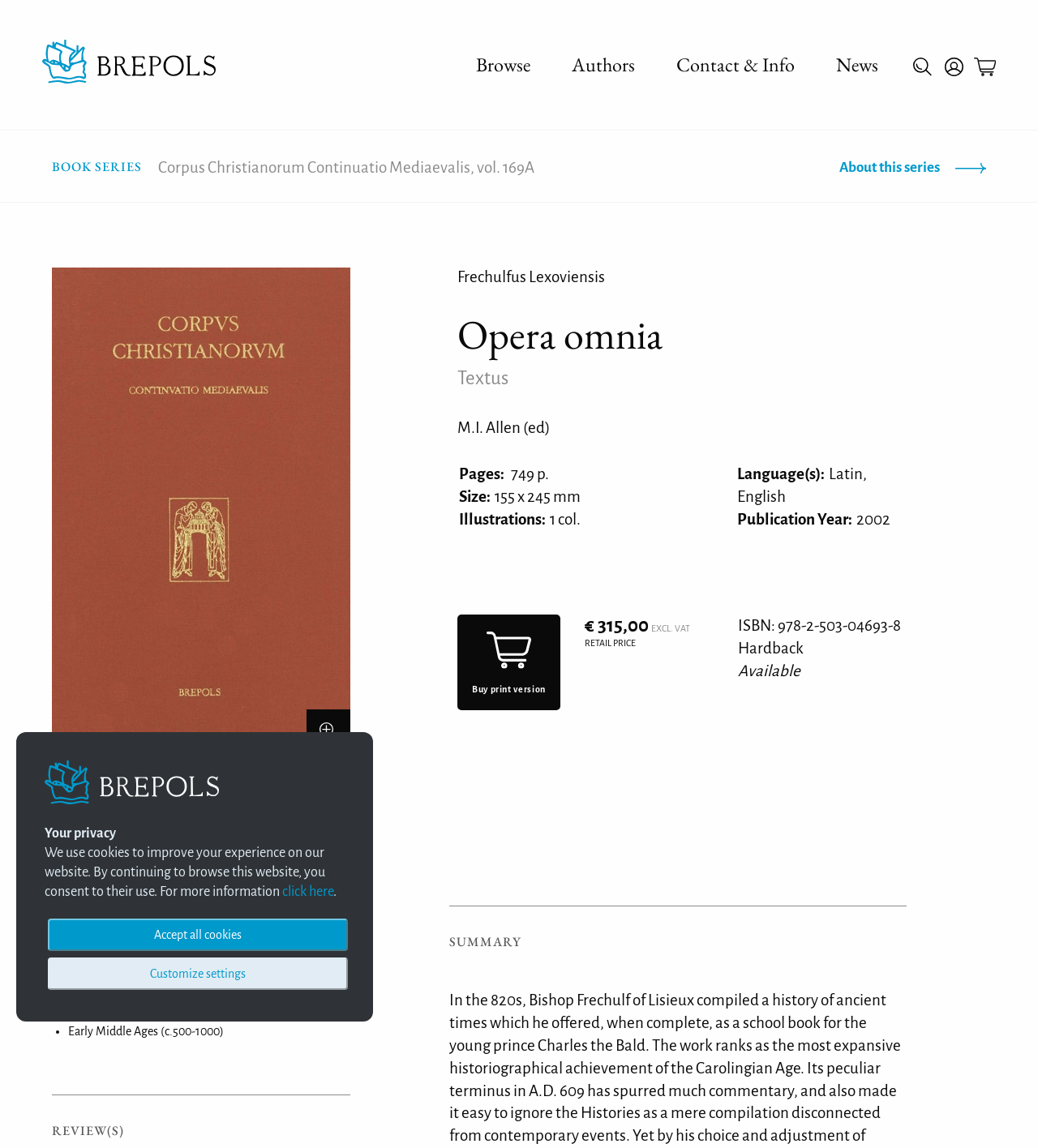Find the bounding box coordinates of the clickable element required to execute the following instruction: "View book details". Provide the coordinates as four float numbers between 0 and 1, i.e., [left, top, right, bottom].

[0.152, 0.138, 0.515, 0.153]